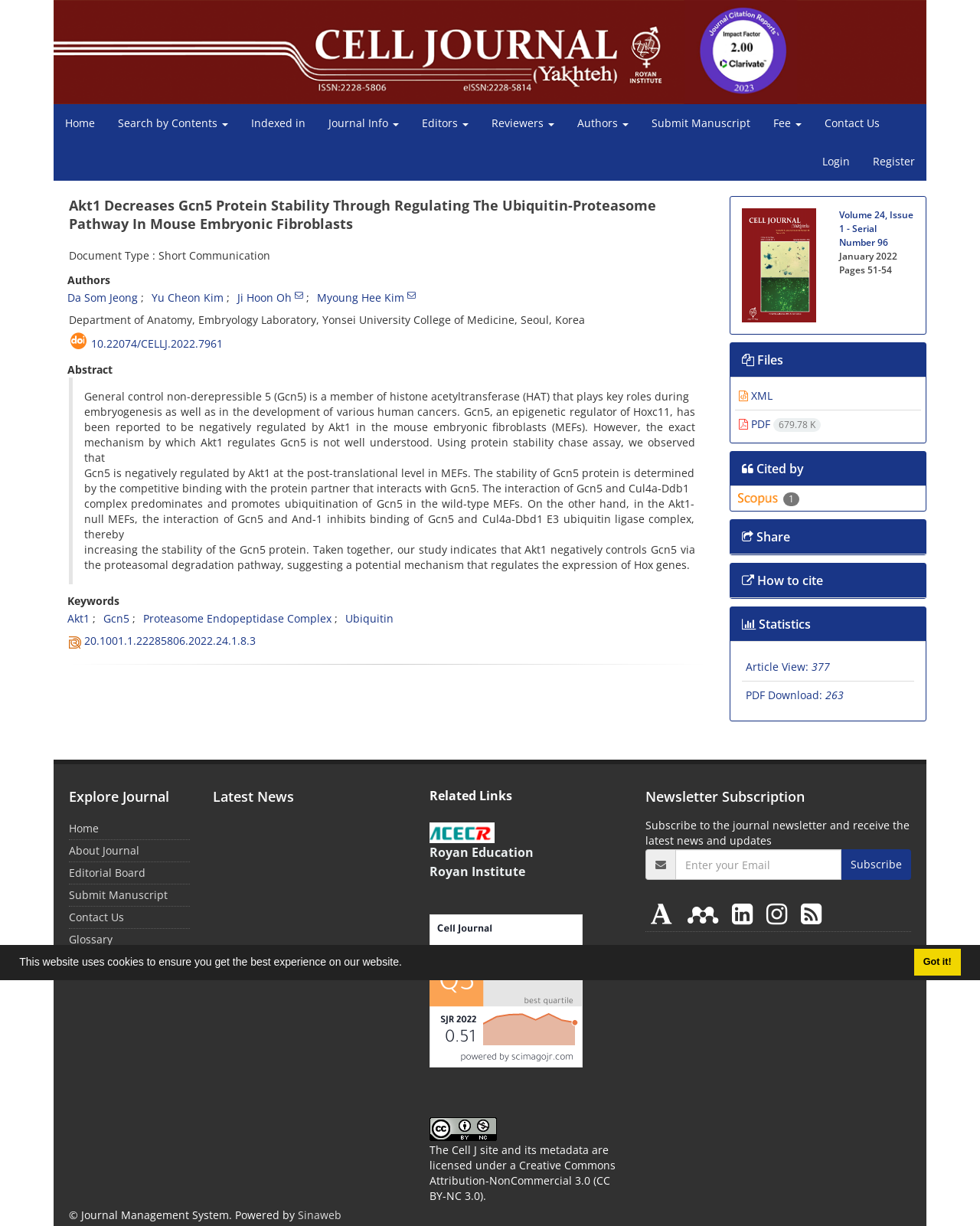What is the DOI of the article?
Based on the screenshot, respond with a single word or phrase.

10.22074/CELLJ.2022.7961